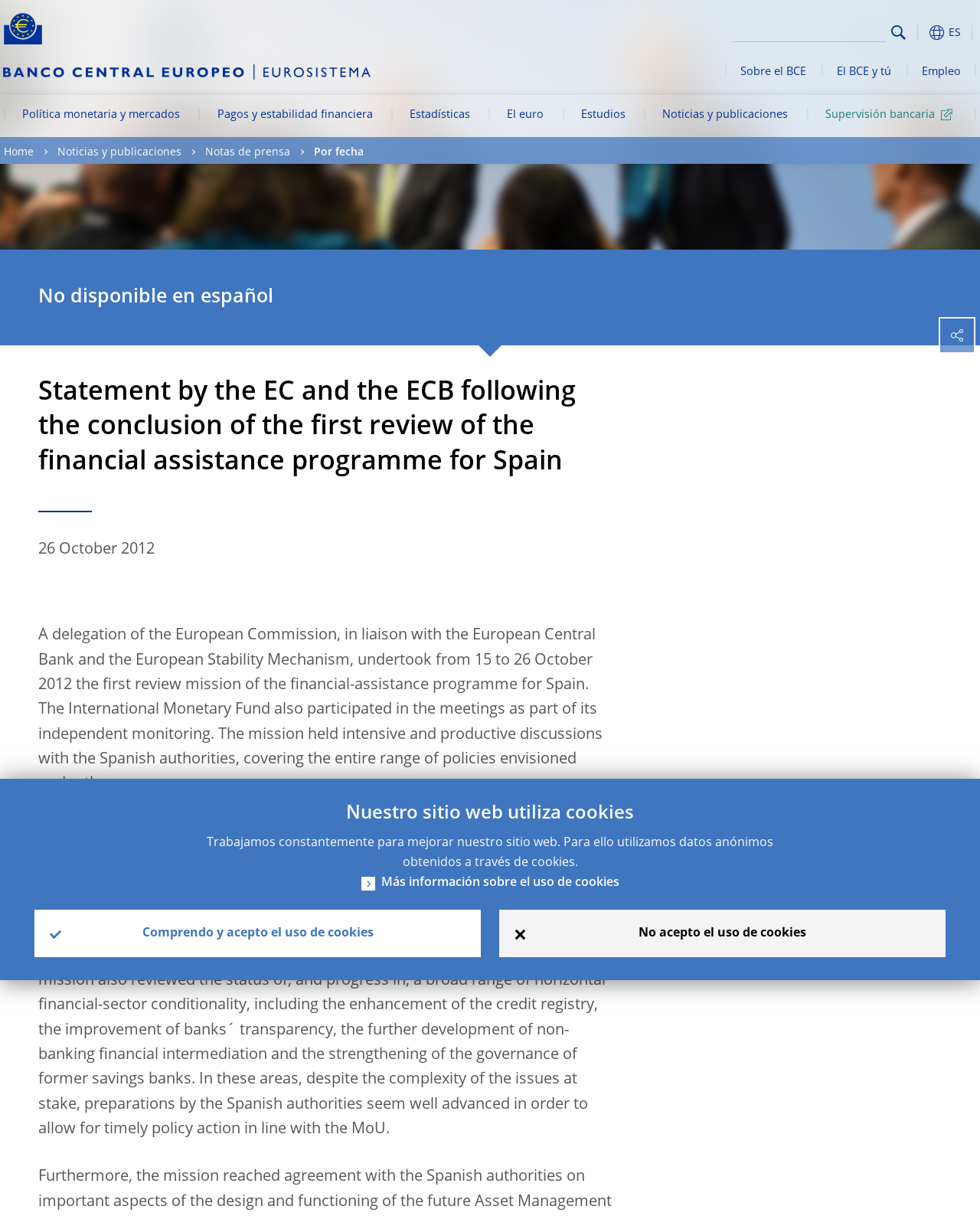Refer to the element description Add to cart and identify the corresponding bounding box in the screenshot. Format the coordinates as (top-left x, top-left y, bottom-right x, bottom-right y) with values in the range of 0 to 1.

None